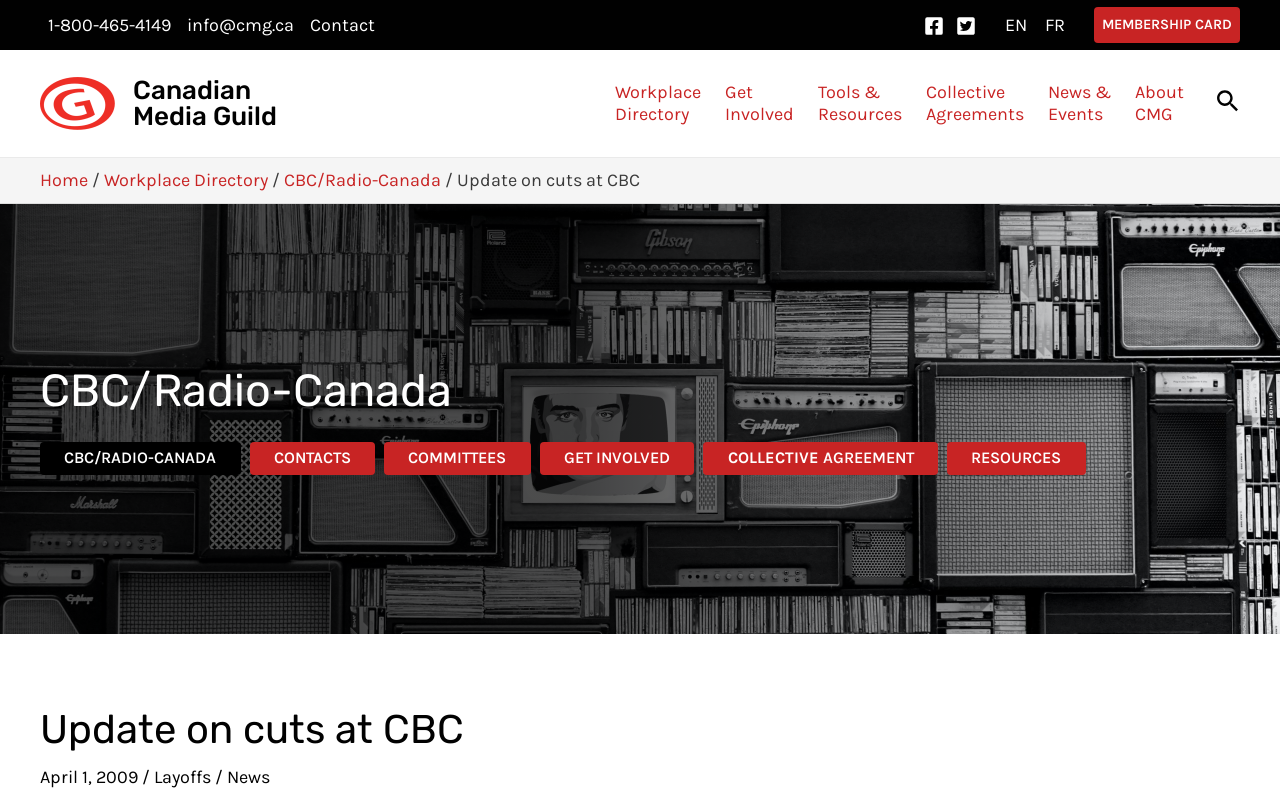Please find the bounding box for the following UI element description. Provide the coordinates in (top-left x, top-left y, bottom-right x, bottom-right y) format, with values between 0 and 1: News & Events

[0.81, 0.063, 0.878, 0.199]